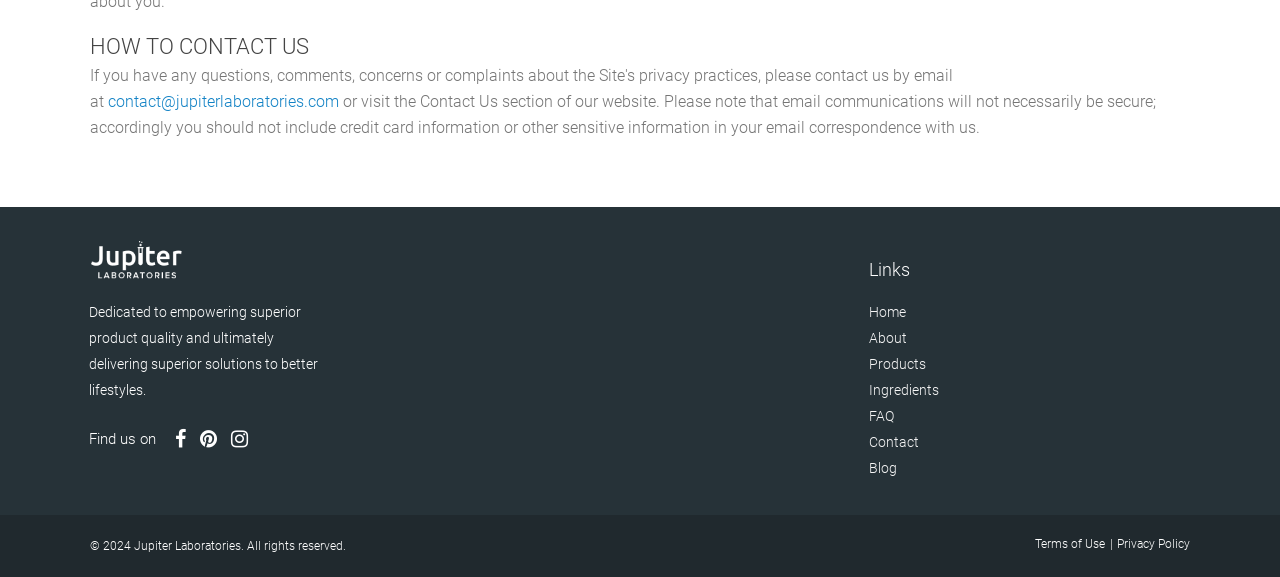Please determine the bounding box coordinates of the section I need to click to accomplish this instruction: "Contact us via email".

[0.084, 0.159, 0.268, 0.192]